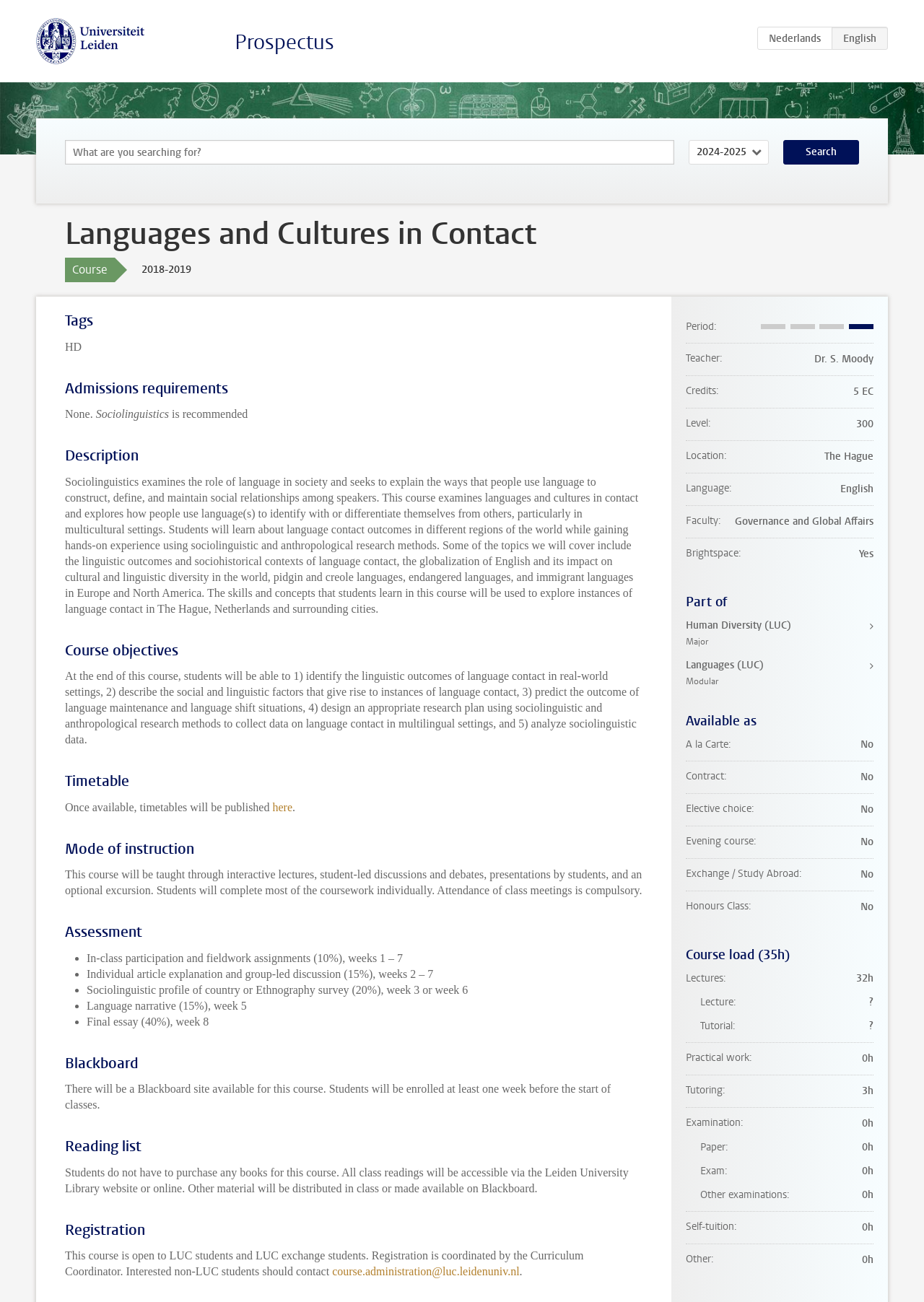Identify the bounding box coordinates of the element to click to follow this instruction: 'Contact course administration'. Ensure the coordinates are four float values between 0 and 1, provided as [left, top, right, bottom].

[0.359, 0.972, 0.562, 0.981]